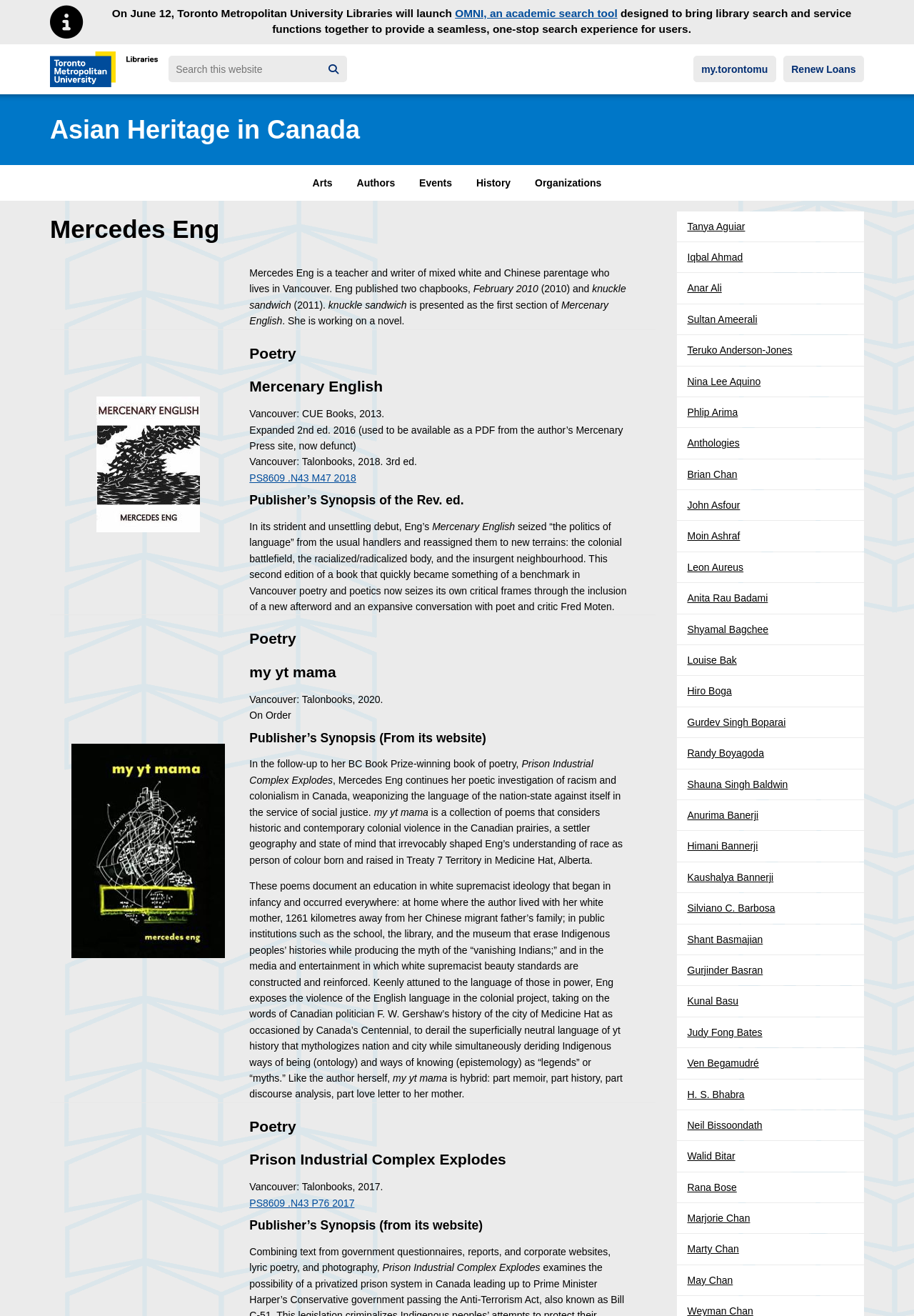Please determine the bounding box coordinates of the element's region to click for the following instruction: "Learn about Asian Heritage in Canada".

[0.055, 0.087, 0.394, 0.109]